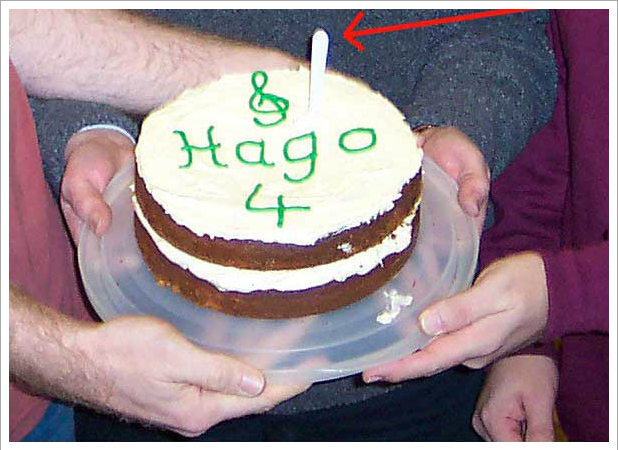What is on top of the cake?
Based on the image, answer the question in a detailed manner.

A single candle stands tall atop the cake, ready for a celebratory wish.